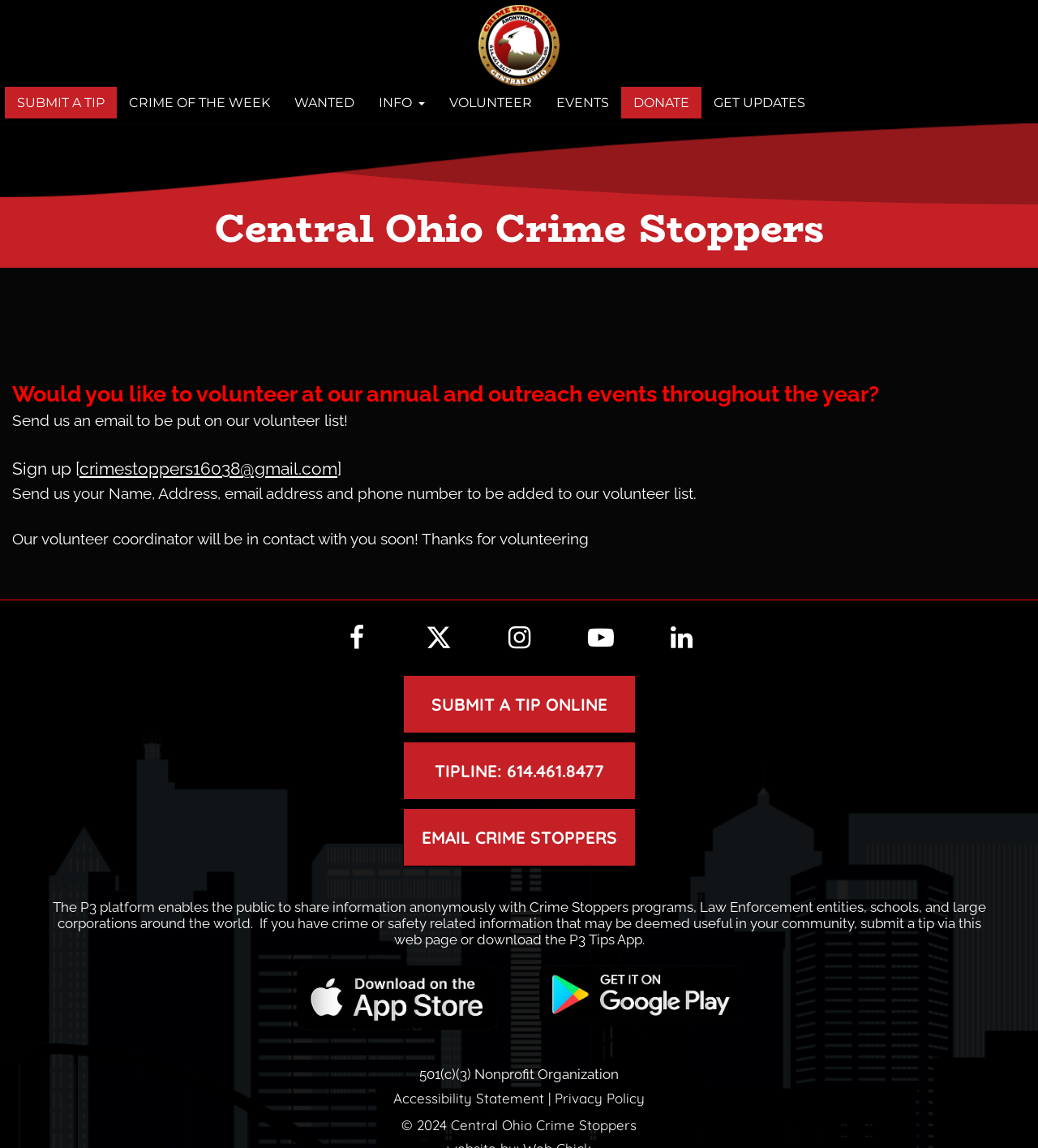Answer the following query with a single word or phrase:
What is the name of the organization?

Central Ohio Crime Stoppers